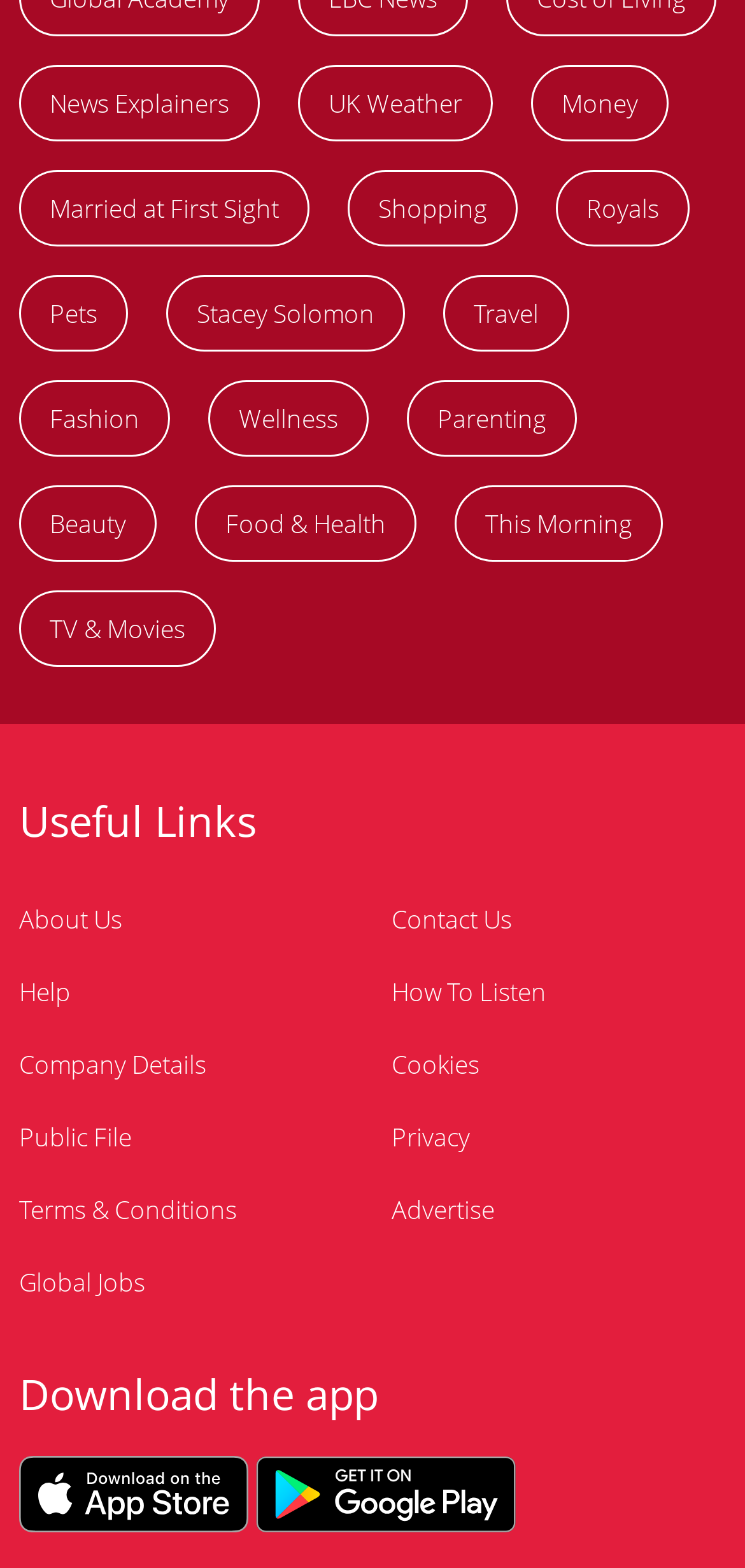Can you find the bounding box coordinates for the UI element given this description: "TV & Movies"? Provide the coordinates as four float numbers between 0 and 1: [left, top, right, bottom].

[0.026, 0.377, 0.29, 0.425]